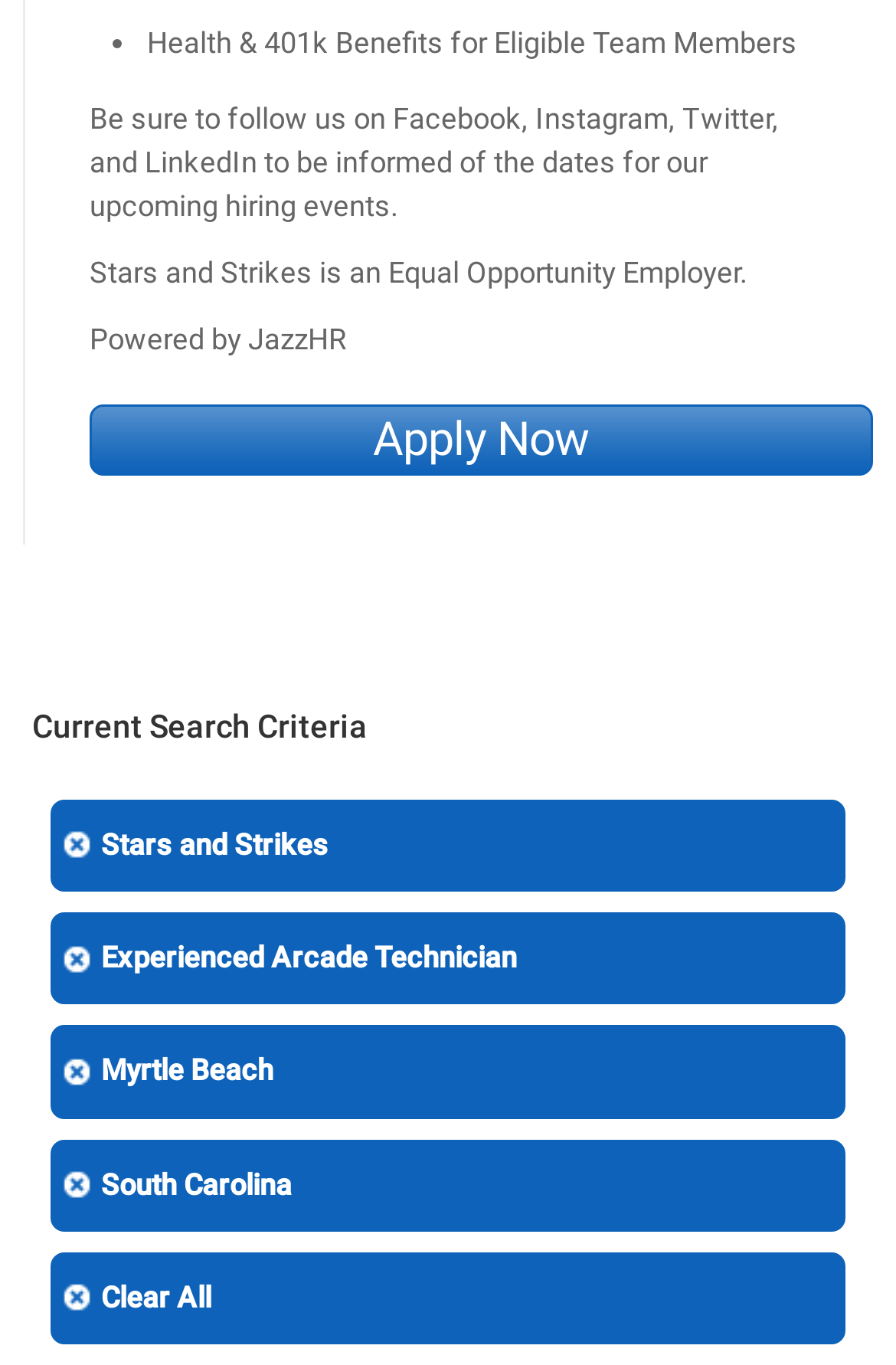What type of employer is Stars and Strikes?
Please provide a detailed and comprehensive answer to the question.

I determined this by reading the StaticText element that says 'Stars and Strikes is an Equal Opportunity Employer.' This text is located at the bottom of the page, indicating that the company is committed to equal opportunity employment.